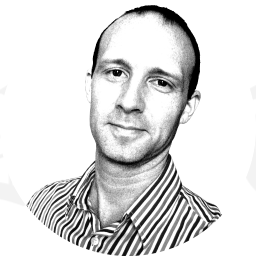What is the pattern on the subject's shirt?
Please provide a comprehensive answer based on the contents of the image.

The subject is wearing a collared shirt with a distinctive striped pattern, which adds to his overall professional and engaging appearance.